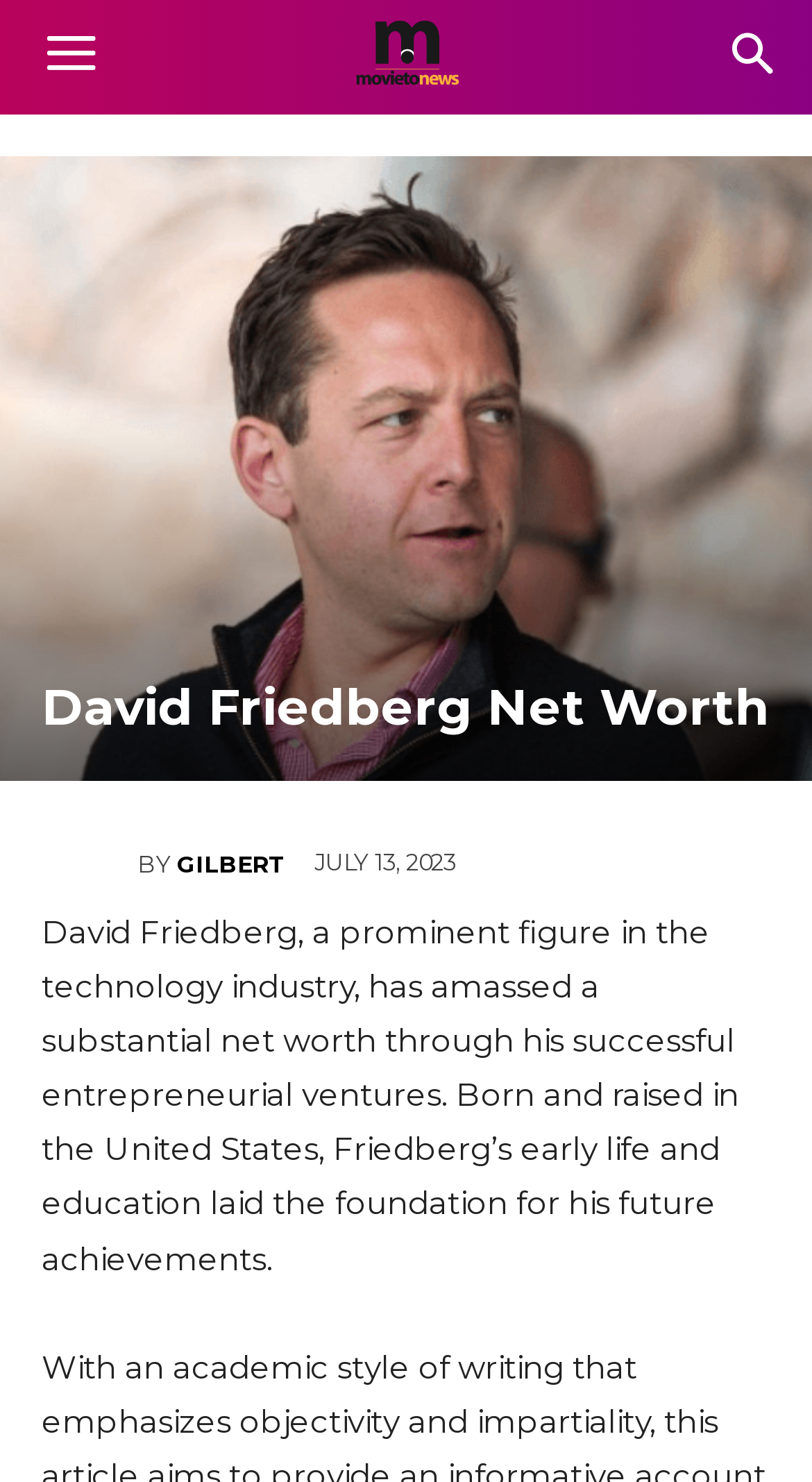What is the country where David Friedberg was born and raised?
Based on the image, answer the question with a single word or brief phrase.

United States